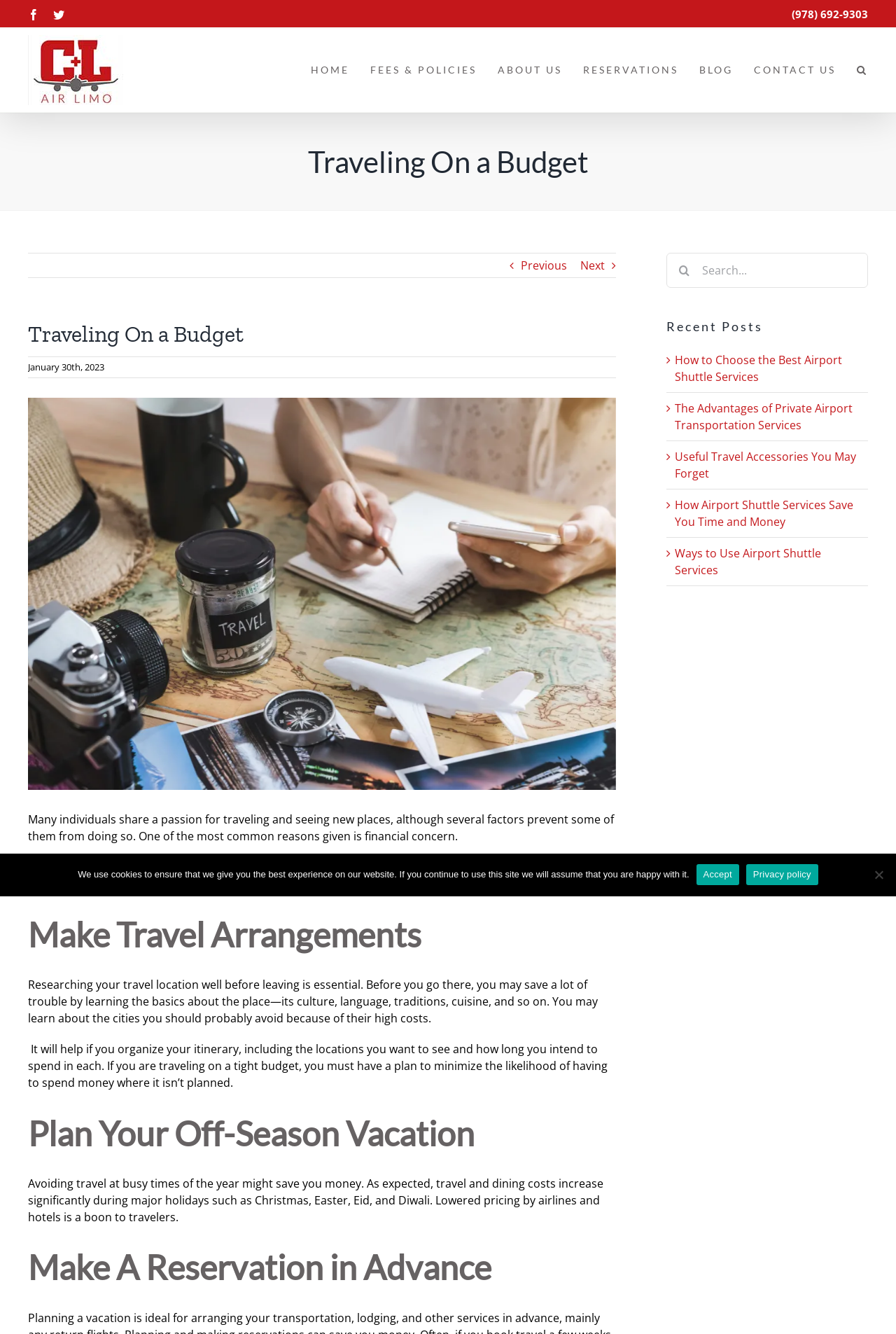Determine the primary headline of the webpage.

Traveling On a Budget